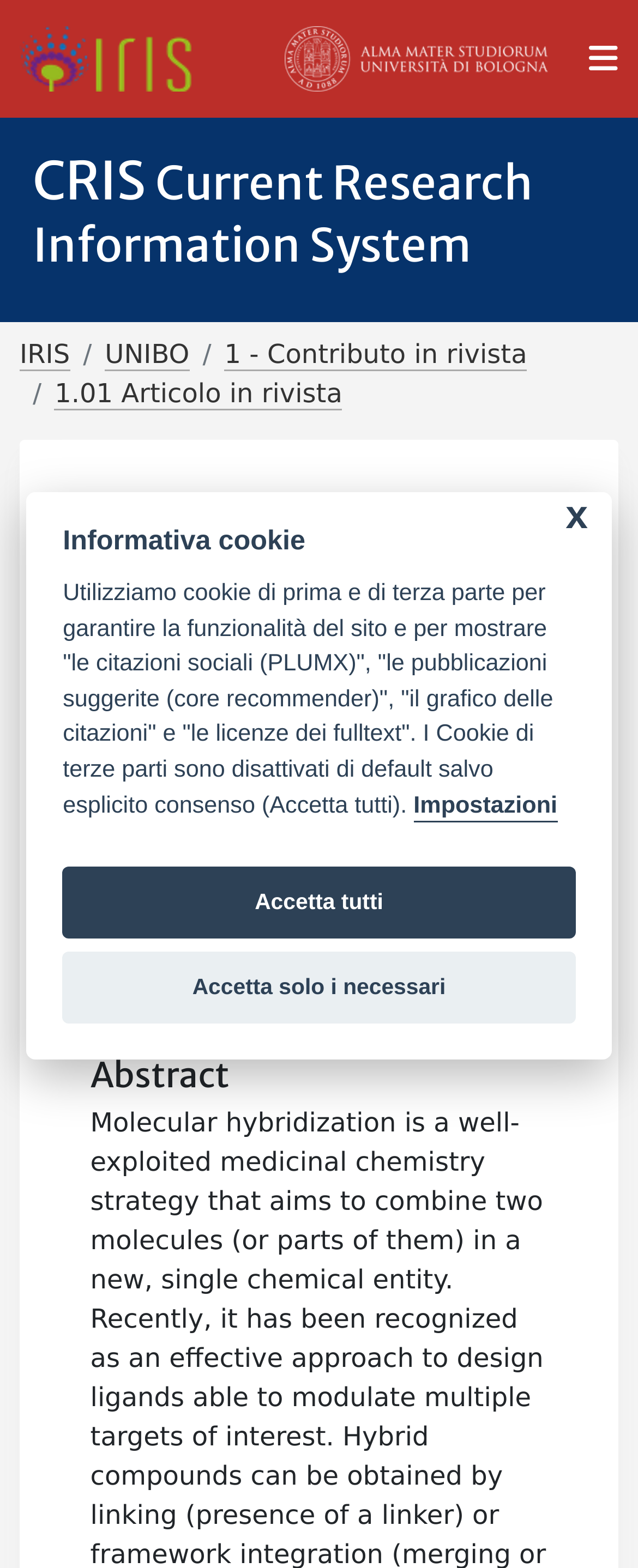Please identify the bounding box coordinates of the element's region that needs to be clicked to fulfill the following instruction: "view IRIS page". The bounding box coordinates should consist of four float numbers between 0 and 1, i.e., [left, top, right, bottom].

[0.031, 0.216, 0.11, 0.236]